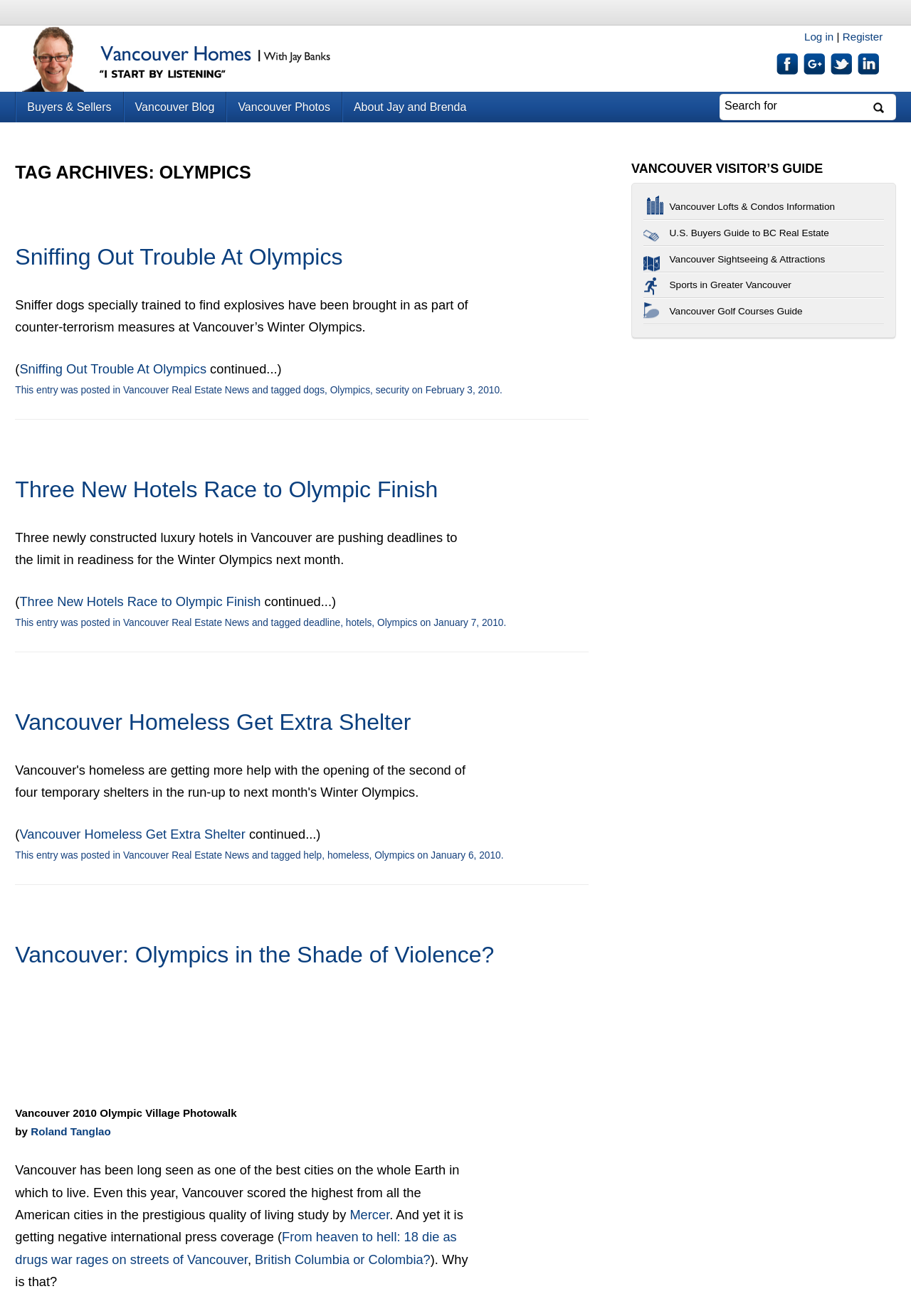What is the purpose of the search bar?
Refer to the image and give a detailed answer to the query.

The search bar on the webpage is likely intended for users to search for specific content, such as articles or news related to Vancouver homes and Olympics, within the website.